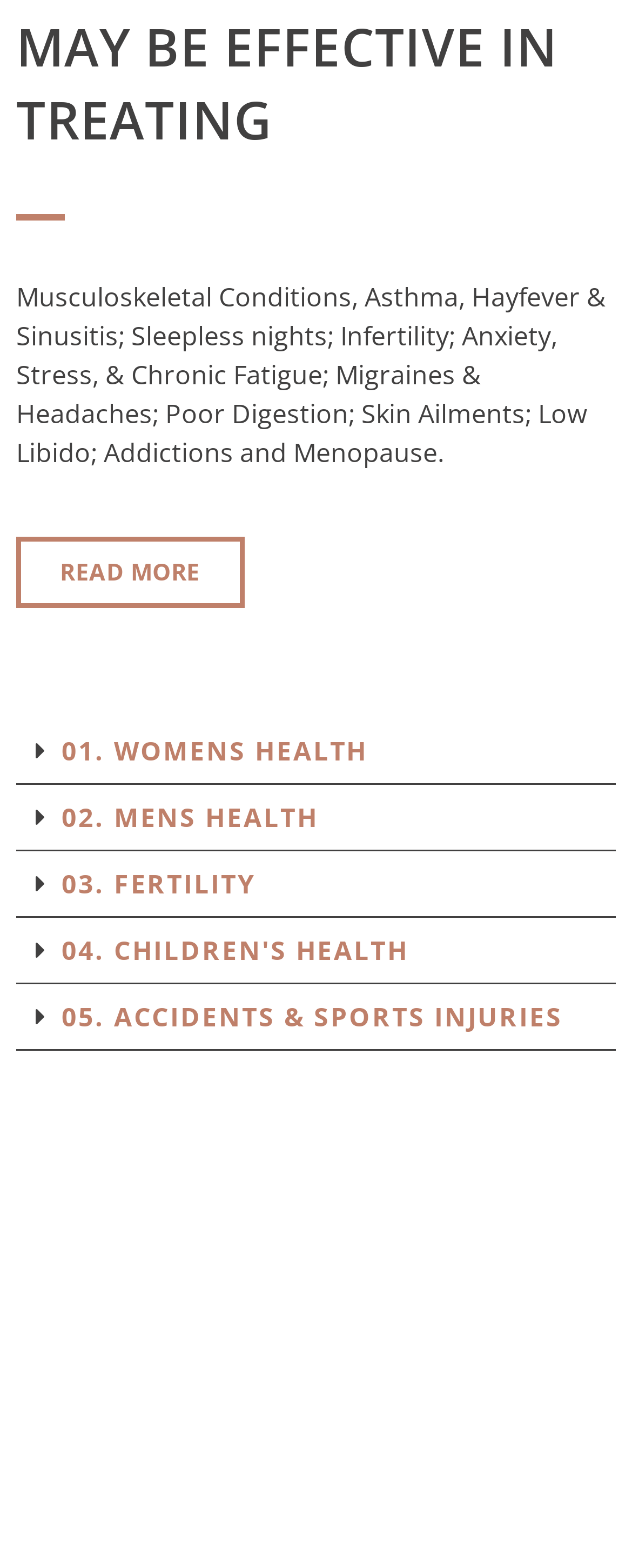Find the bounding box coordinates for the HTML element described as: "Read More". The coordinates should consist of four float values between 0 and 1, i.e., [left, top, right, bottom].

[0.026, 0.342, 0.386, 0.388]